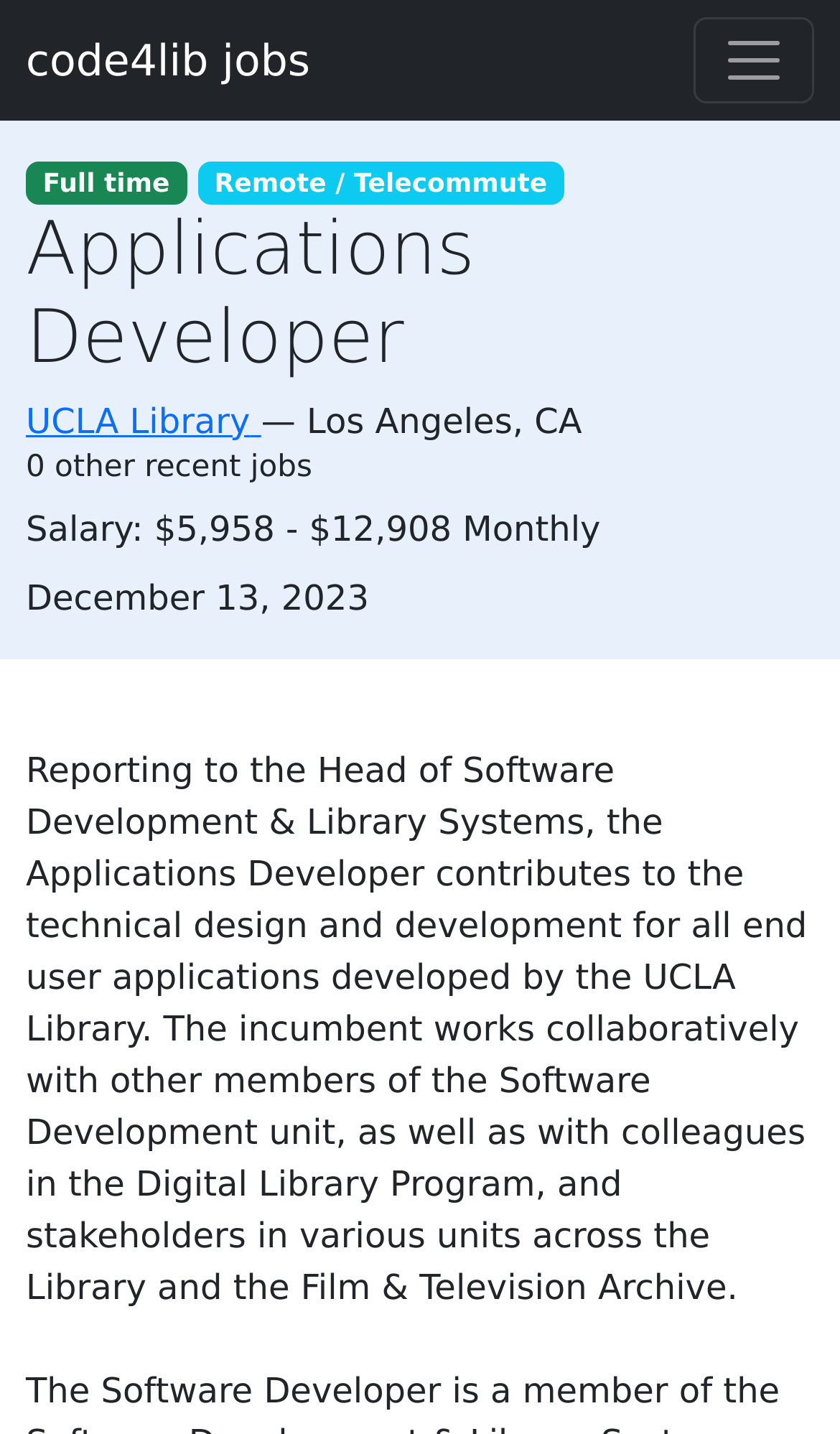Please provide a comprehensive answer to the question below using the information from the image: What unit does the Applications Developer report to?

Based on the job description, it is stated that the Applications Developer 'Reporting to the Head of Software Development & Library Systems', indicating that this is the unit the Applications Developer reports to.